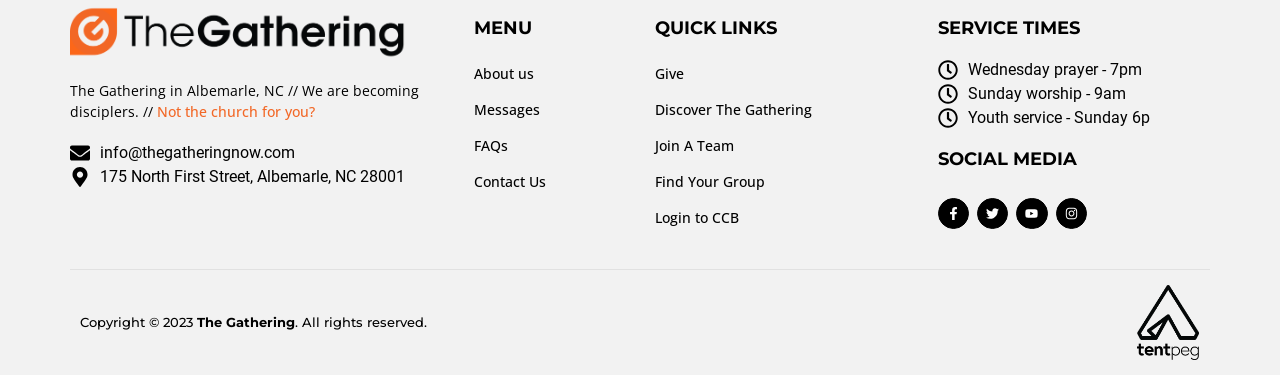Please find the bounding box for the UI component described as follows: "Not the church for you?".

[0.123, 0.271, 0.246, 0.322]